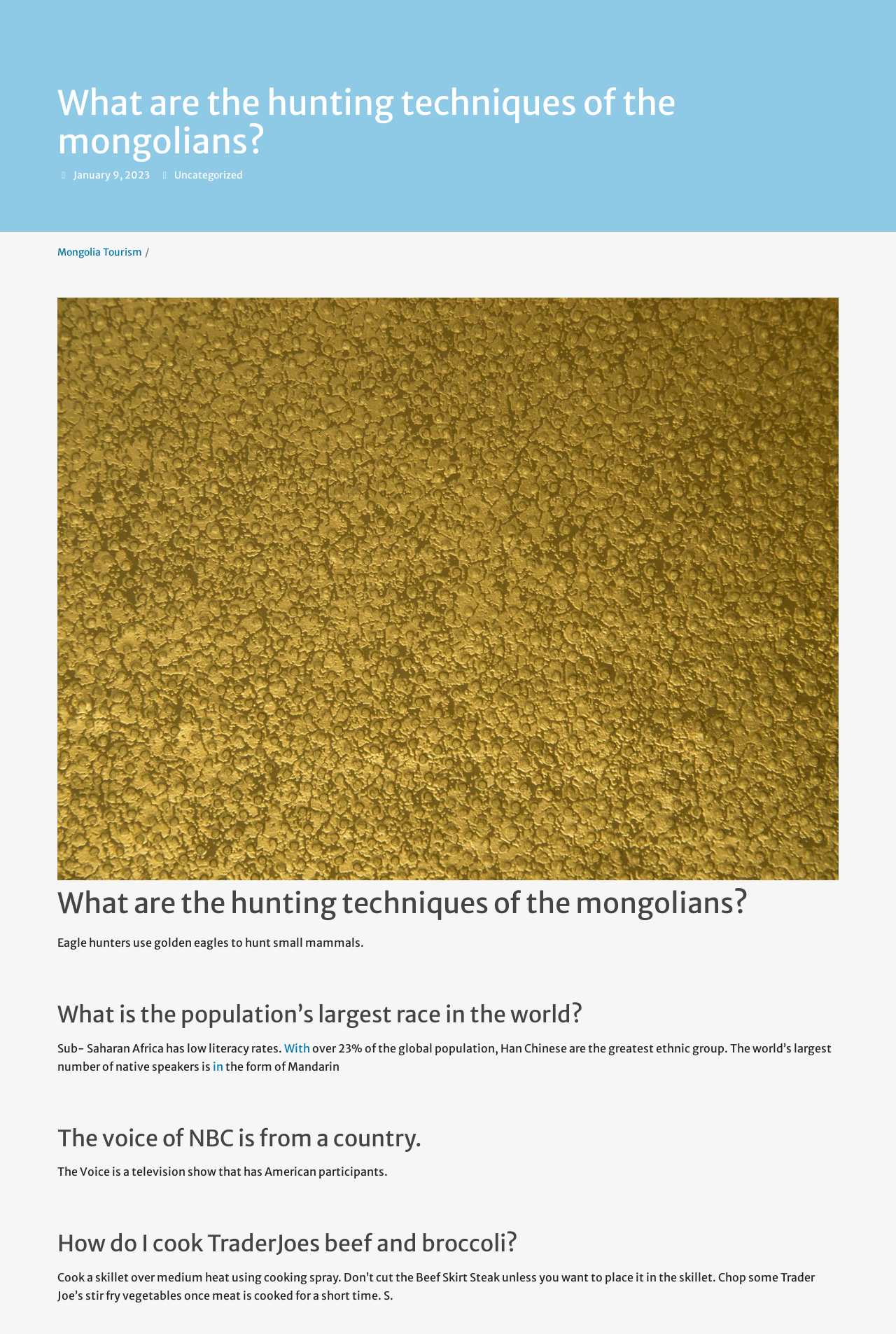What is the date of the latest article?
Provide a fully detailed and comprehensive answer to the question.

I found the date of the latest article by looking at the time element, which is located near the top of the webpage. The time element contains three links: 'January', '9', and '2023', which together form the date of the latest article.